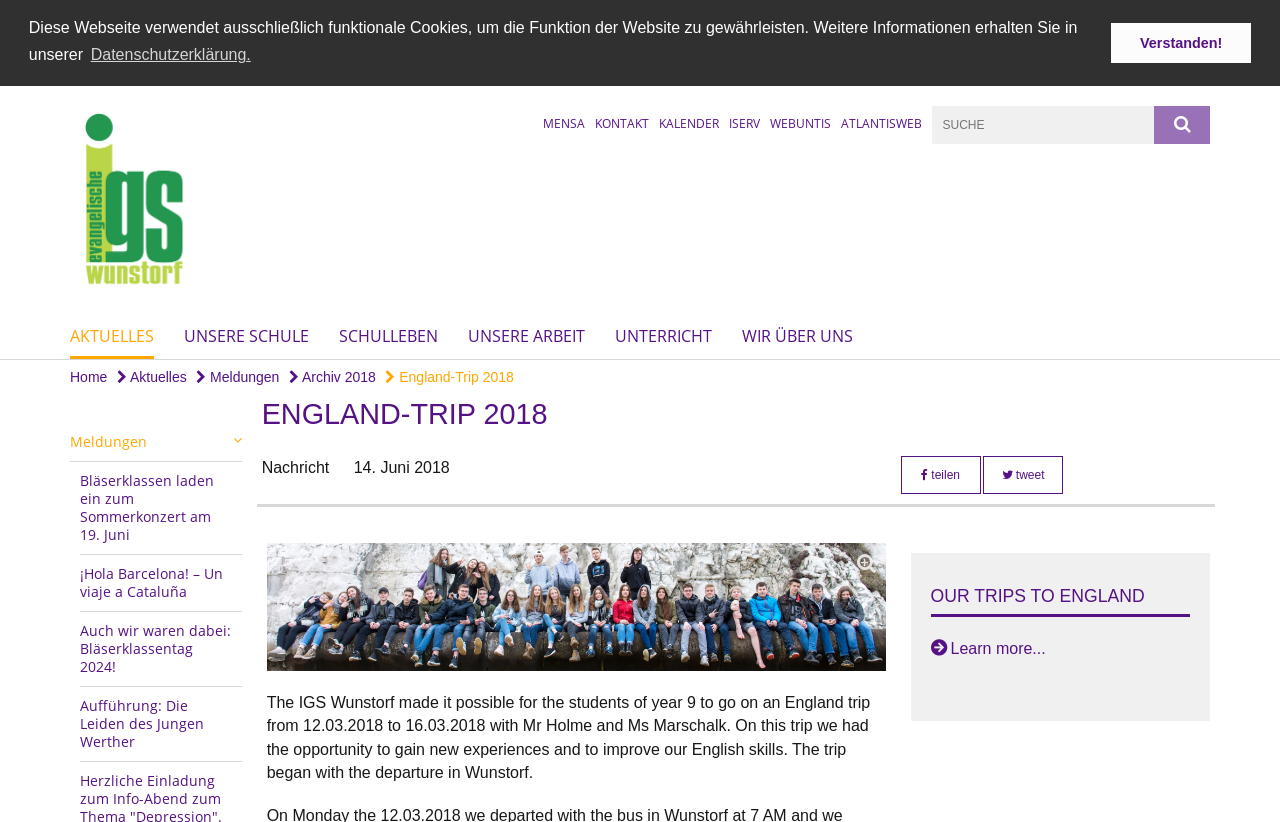What is the topic of the article?
Respond to the question with a single word or phrase according to the image.

England trip